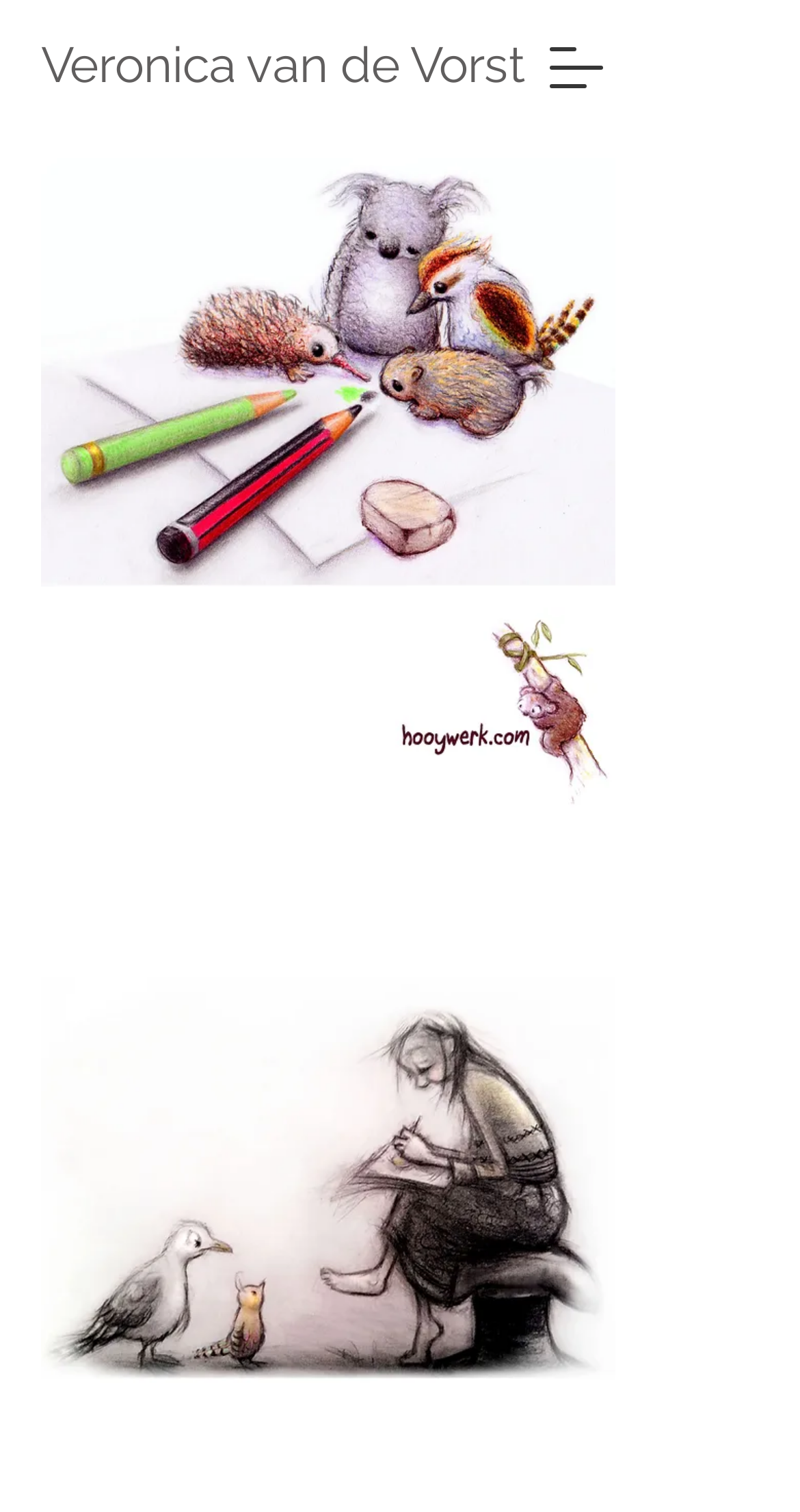Detail the various sections and features present on the webpage.

The webpage is titled "home | Mysite" and has a prominent link to "Veronica van de Vorst" located near the top left corner of the page. To the right of this link is a button labeled "Open navigation menu", which when clicked, opens a dialog popup.

Below the link and button, there is a large image titled "titel 6.jpg" that takes up most of the top section of the page. Above this image, there is a smaller image of the "hooywerk logo.jpg" located near the top right corner.

Further down the page, there is a region labeled "About" that spans most of the width of the page. Below this region, there is another image titled "drawing birds 3.jpg" that is similar in size to the "titel 6.jpg" image.

At the very bottom of the page, there is a small, almost imperceptible piece of text that contains a single non-breaking space character.